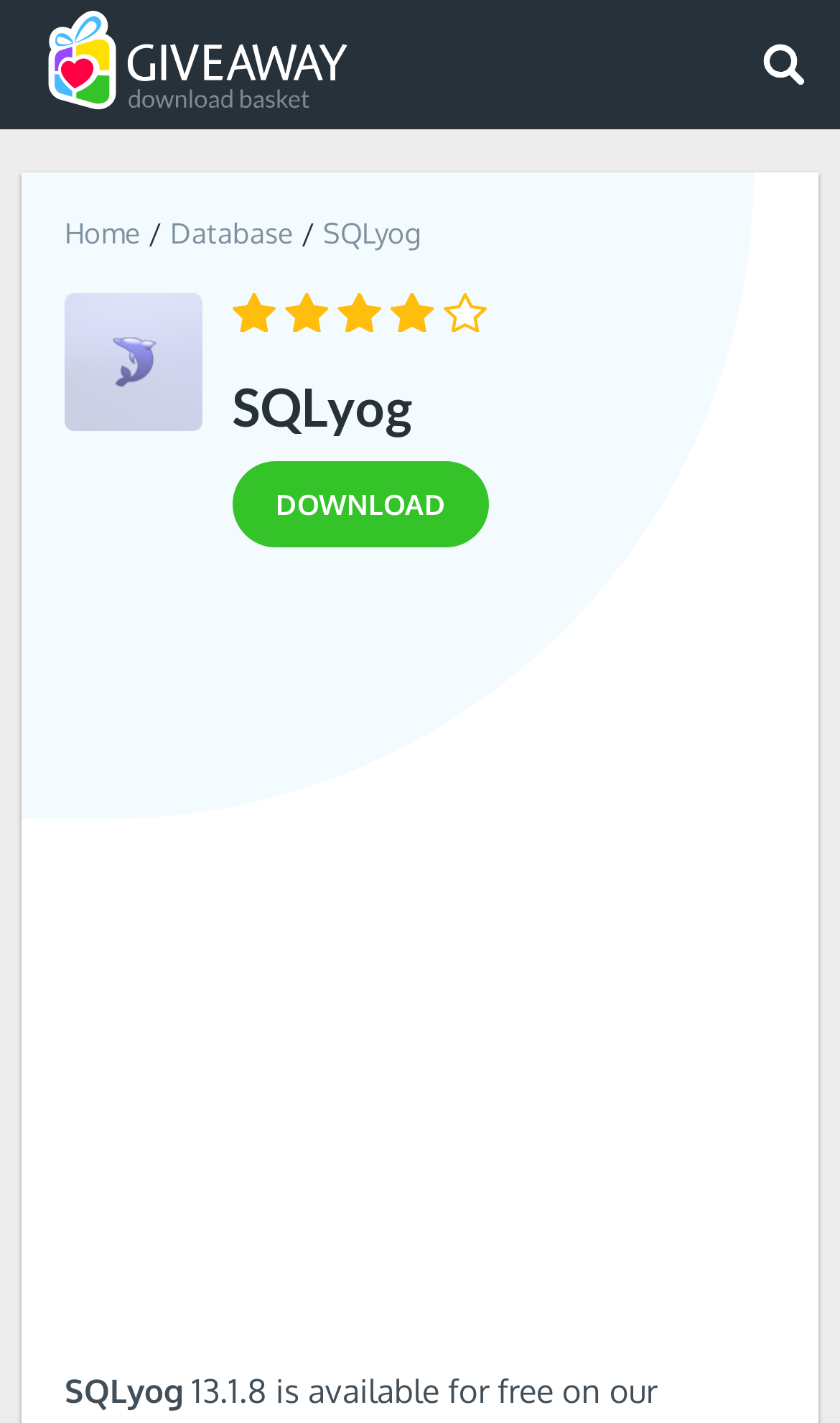What is the current page about?
Please provide a comprehensive answer based on the contents of the image.

The presence of the 'DOWNLOAD' button and the heading 'SQLyog' at coordinates [0.277, 0.264, 0.923, 0.309] suggests that the current page is about downloading SQLyog software.